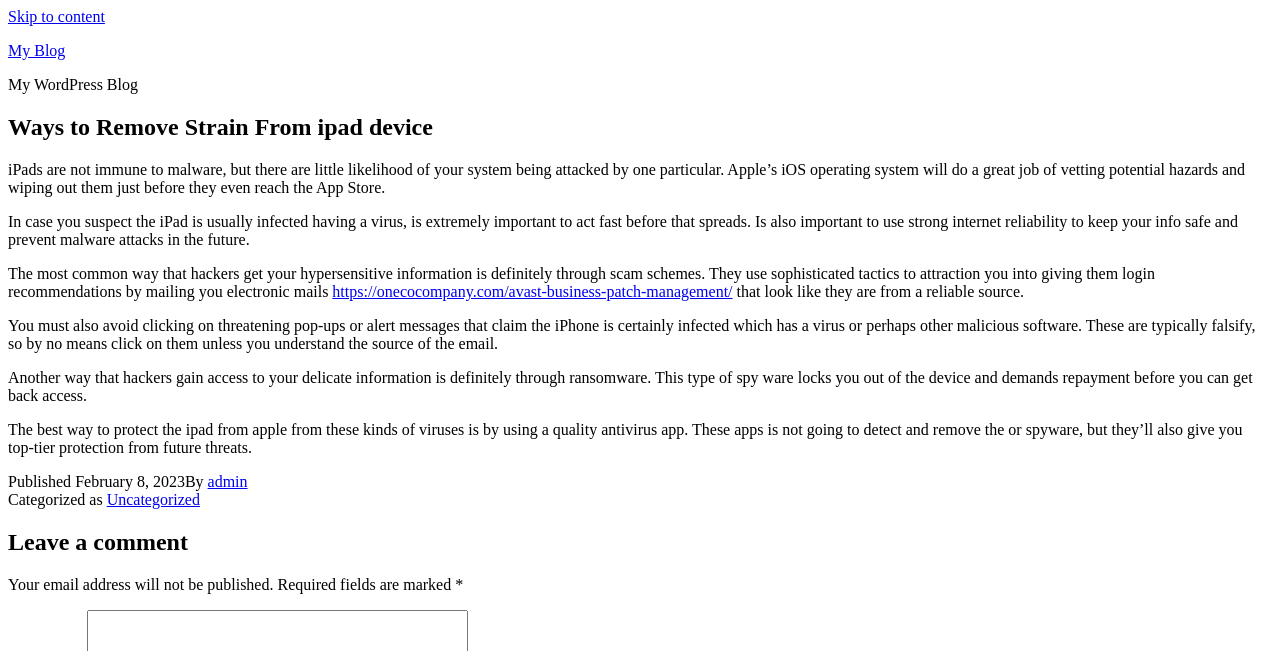Provide an in-depth caption for the elements present on the webpage.

The webpage is a blog post titled "Ways to Remove Strain From iPad device" on a website called "My Blog". At the top, there is a link to "Skip to content" and another link to the blog's title "My Blog". Below these links, there is a static text "My WordPress Blog".

The main content of the blog post is an article that starts with a heading "Ways to Remove Strain From iPad device". The article consists of several paragraphs of text that discuss ways to protect an iPad from malware and viruses. The text explains that iPads are not immune to malware, but the iOS operating system does a good job of vetting potential hazards. It also warns against scam schemes and ransomware, and recommends using a quality antivirus app to protect the device.

In the middle of the article, there is a link to an external website "https://onecocompany.com/avast-business-patch-management/". The article continues below this link, discussing ways to avoid clicking on threatening pop-ups or alert messages that claim the iPhone is infected with a virus.

At the bottom of the page, there is a footer section that contains information about the publication date, author, and category of the blog post. The publication date is February 8, 2023, and the author is "admin". The category is "Uncategorized".

Below the footer section, there is a heading "Leave a comment" and a note that states "Your email address will not be published."